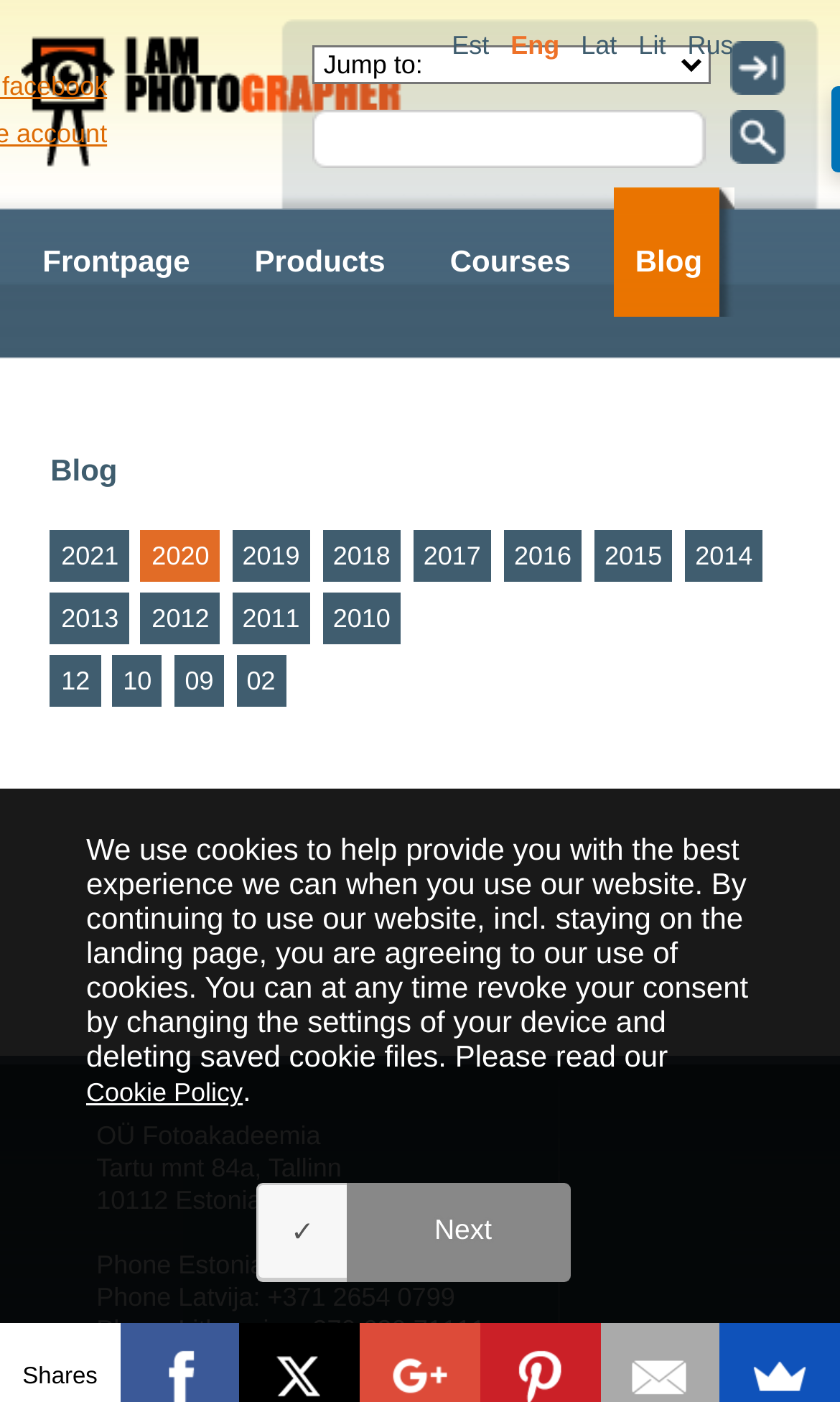Please indicate the bounding box coordinates for the clickable area to complete the following task: "View blog posts from 2021". The coordinates should be specified as four float numbers between 0 and 1, i.e., [left, top, right, bottom].

[0.06, 0.441, 0.154, 0.478]